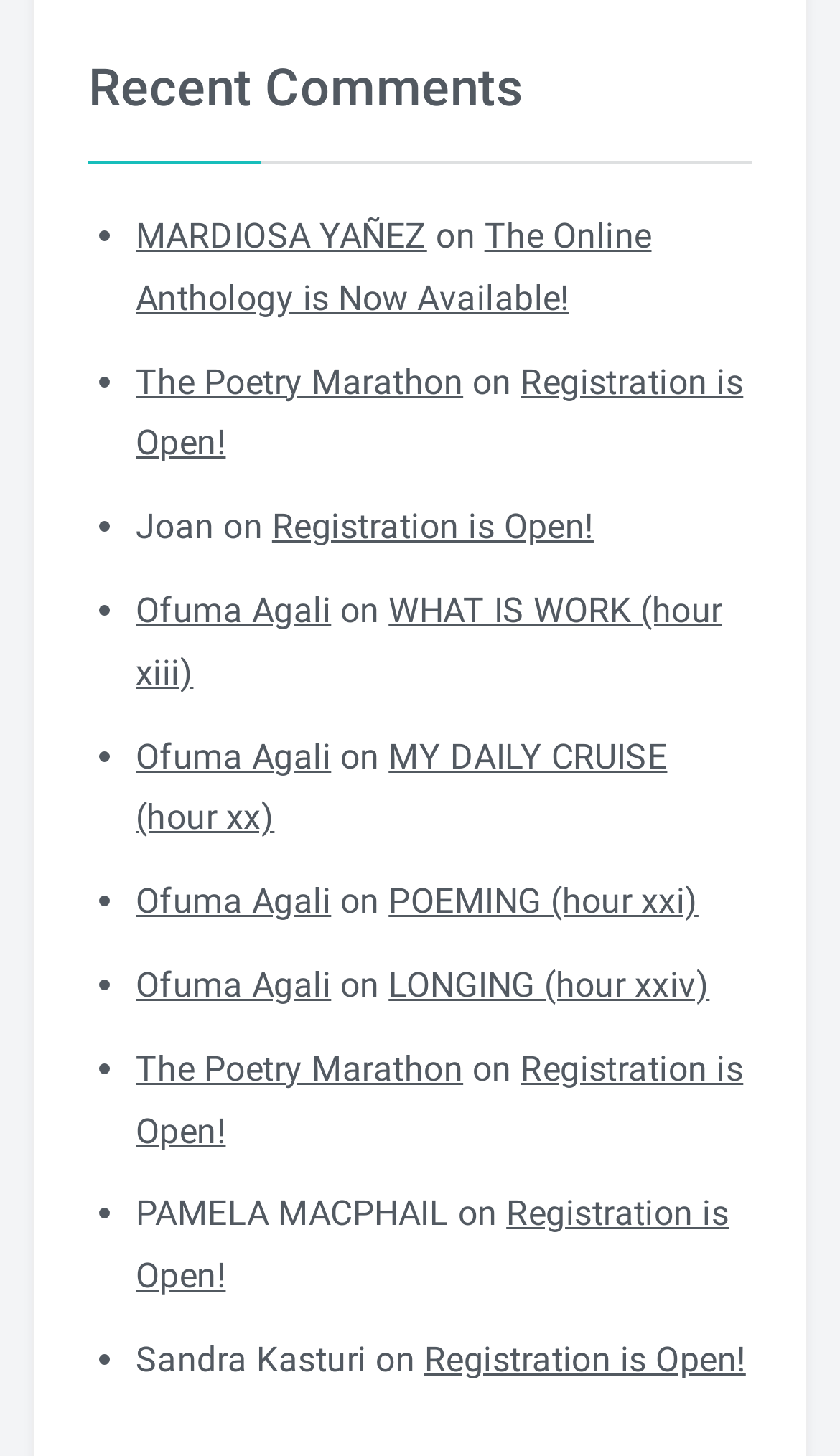Determine the bounding box for the UI element that matches this description: "Registration is Open!".

[0.505, 0.92, 0.888, 0.948]